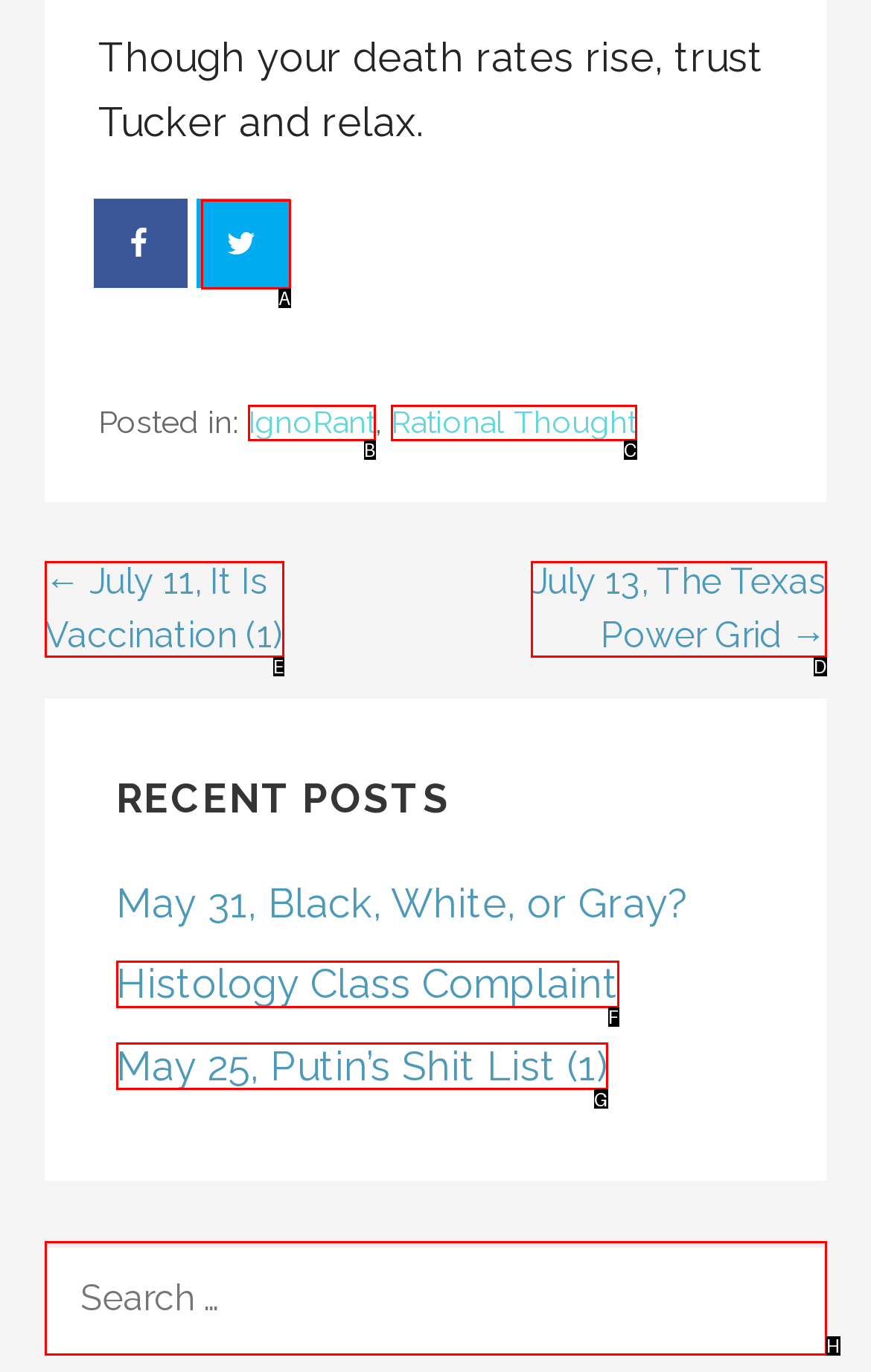Tell me the correct option to click for this task: Go to next page
Write down the option's letter from the given choices.

D